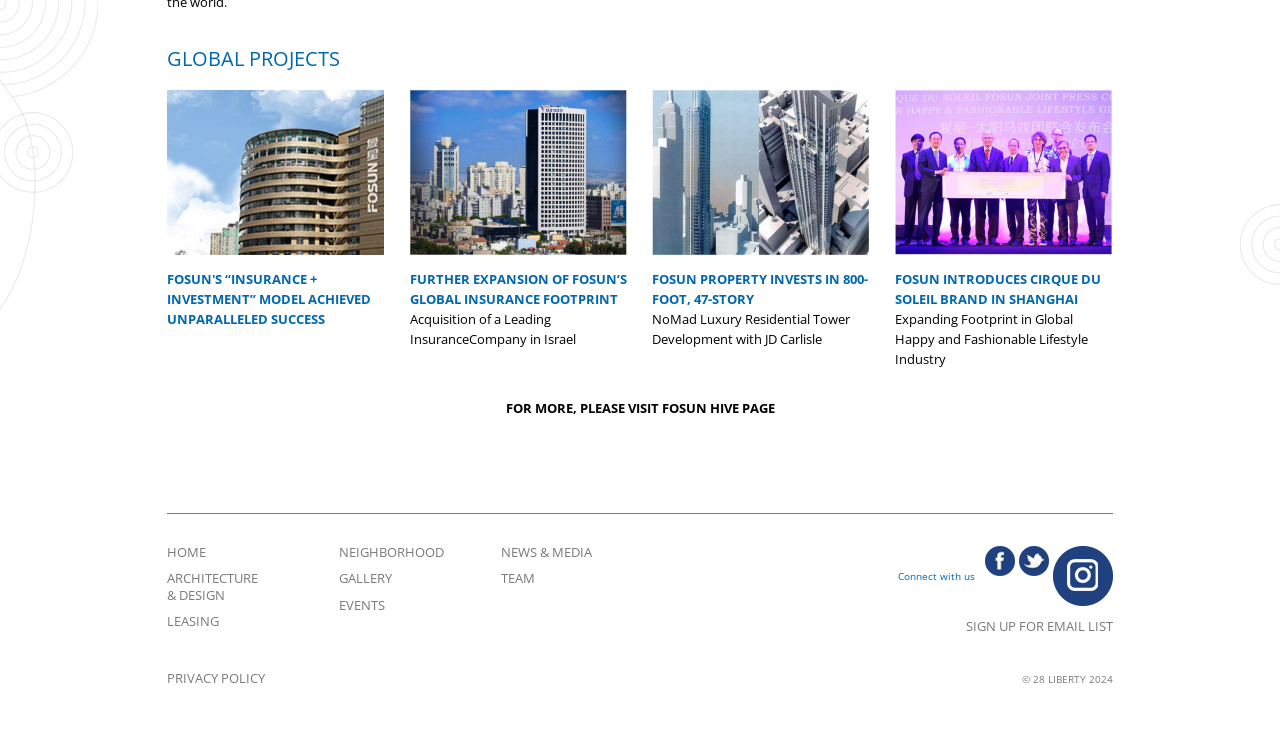Find the bounding box coordinates of the element to click in order to complete the given instruction: "Visit FOSUN HIVE PAGE."

[0.395, 0.537, 0.605, 0.561]